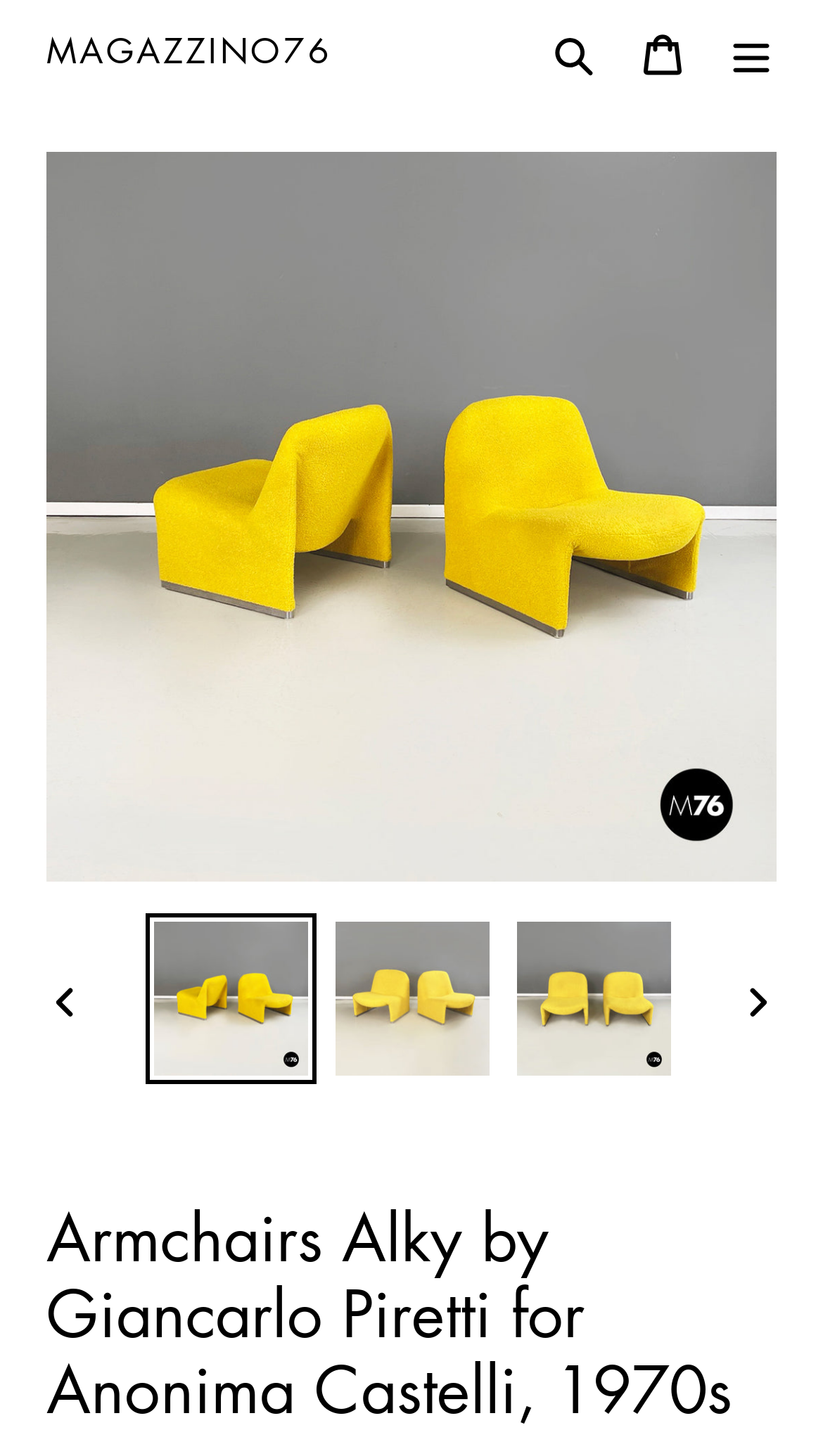Determine the bounding box coordinates of the element that should be clicked to execute the following command: "Click on the 'MAGAZZINO76' link".

[0.056, 0.022, 0.404, 0.05]